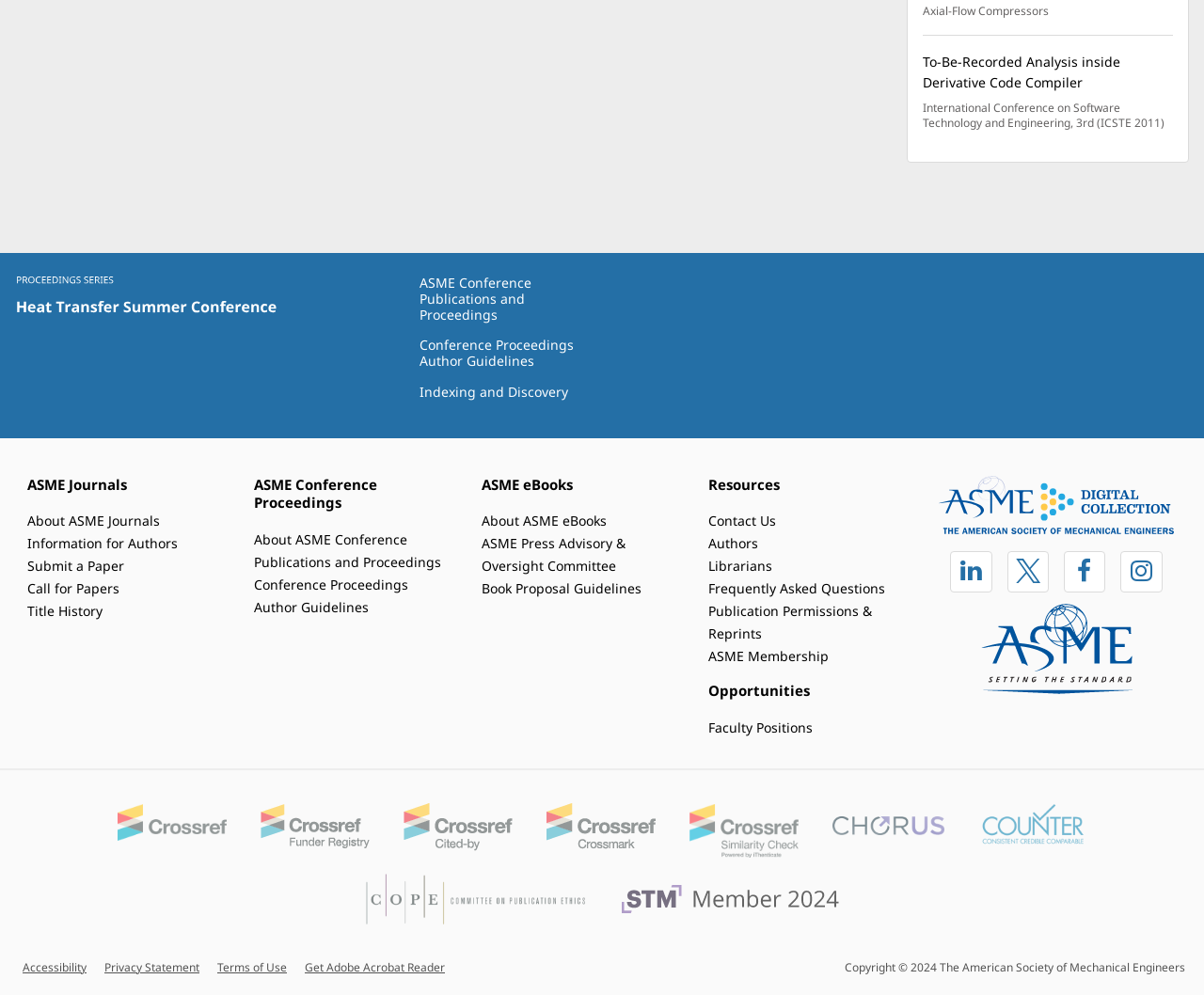Locate the UI element described by Diagnostic Tester Tool in the provided webpage screenshot. Return the bounding box coordinates in the format (top-left x, top-left y, bottom-right x, bottom-right y), ensuring all values are between 0 and 1.

None